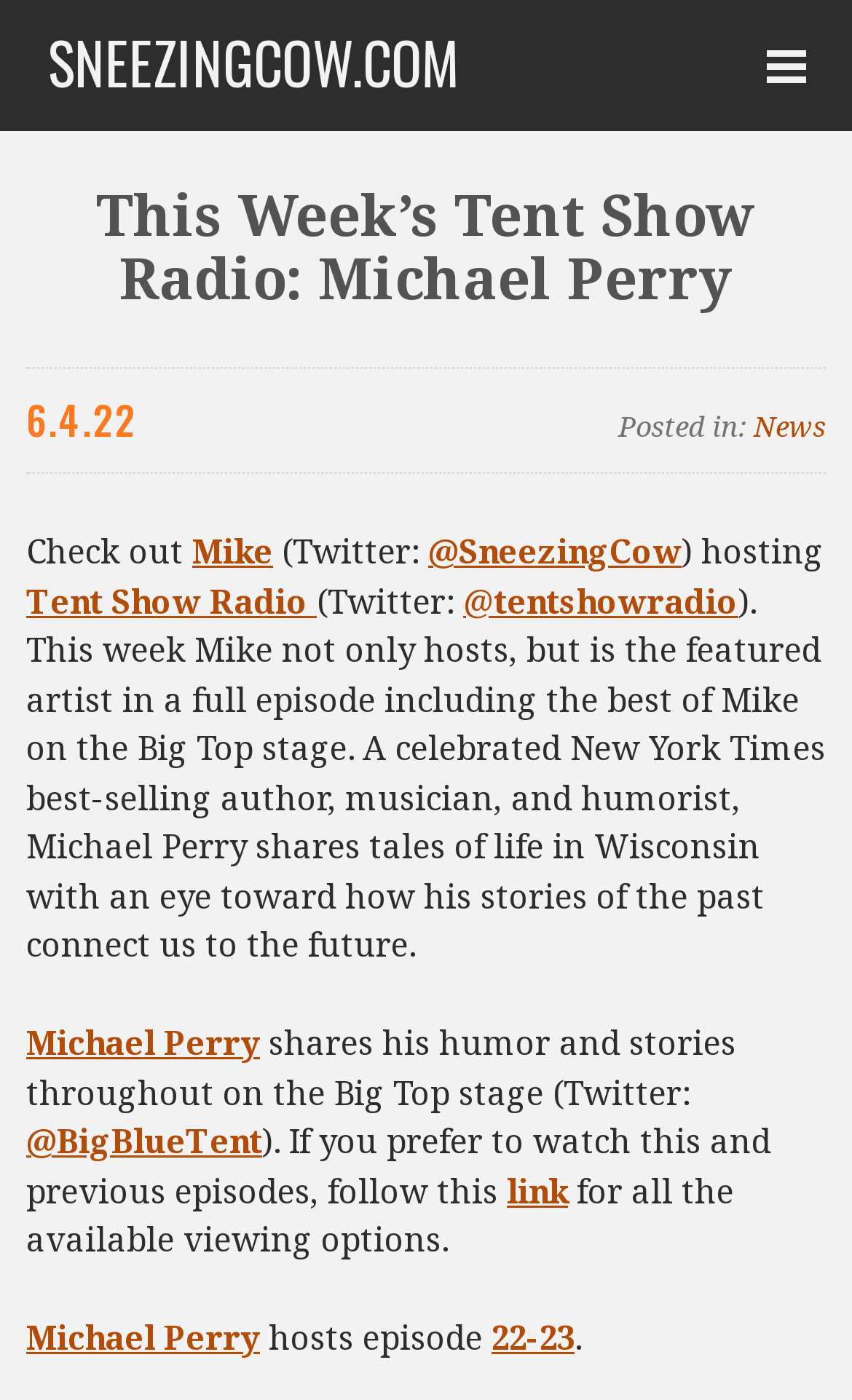Who is the featured artist in this episode?
Give a single word or phrase as your answer by examining the image.

Michael Perry